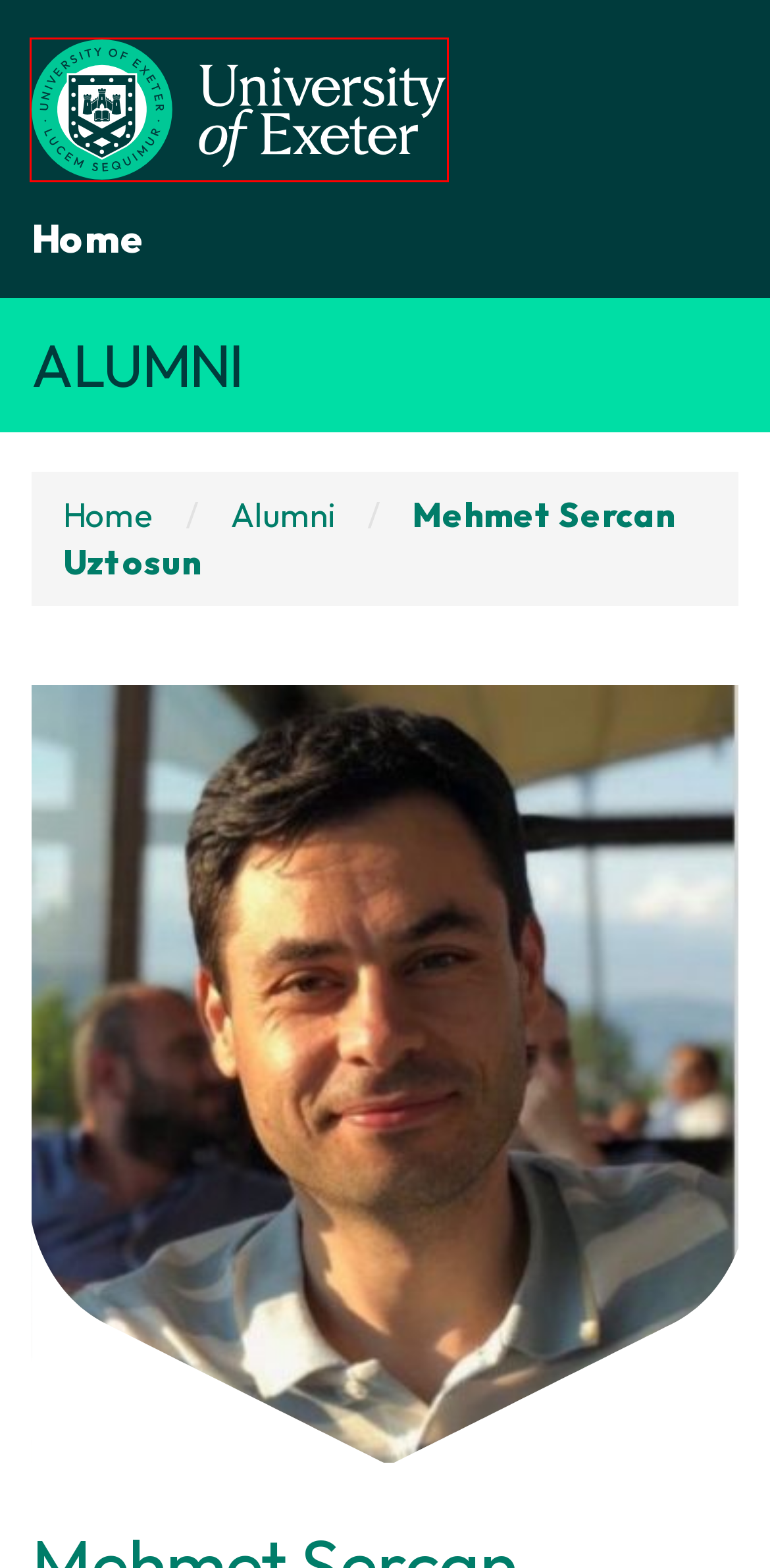You have a screenshot of a webpage with a red bounding box around an element. Select the webpage description that best matches the new webpage after clicking the element within the red bounding box. Here are the descriptions:
A. Racquel Warner - Alumni
B. Website and cookies  | About our site | University of Exeter
C. Freedom of Information summary  | About our site | University of Exeter
D. Home - Alumni
E. Home | University of Exeter
F. Copyright and disclaimer  | About our site | University of Exeter
G. About our site  | About our site | University of Exeter
H. Make an information request  | About our site | University of Exeter

D